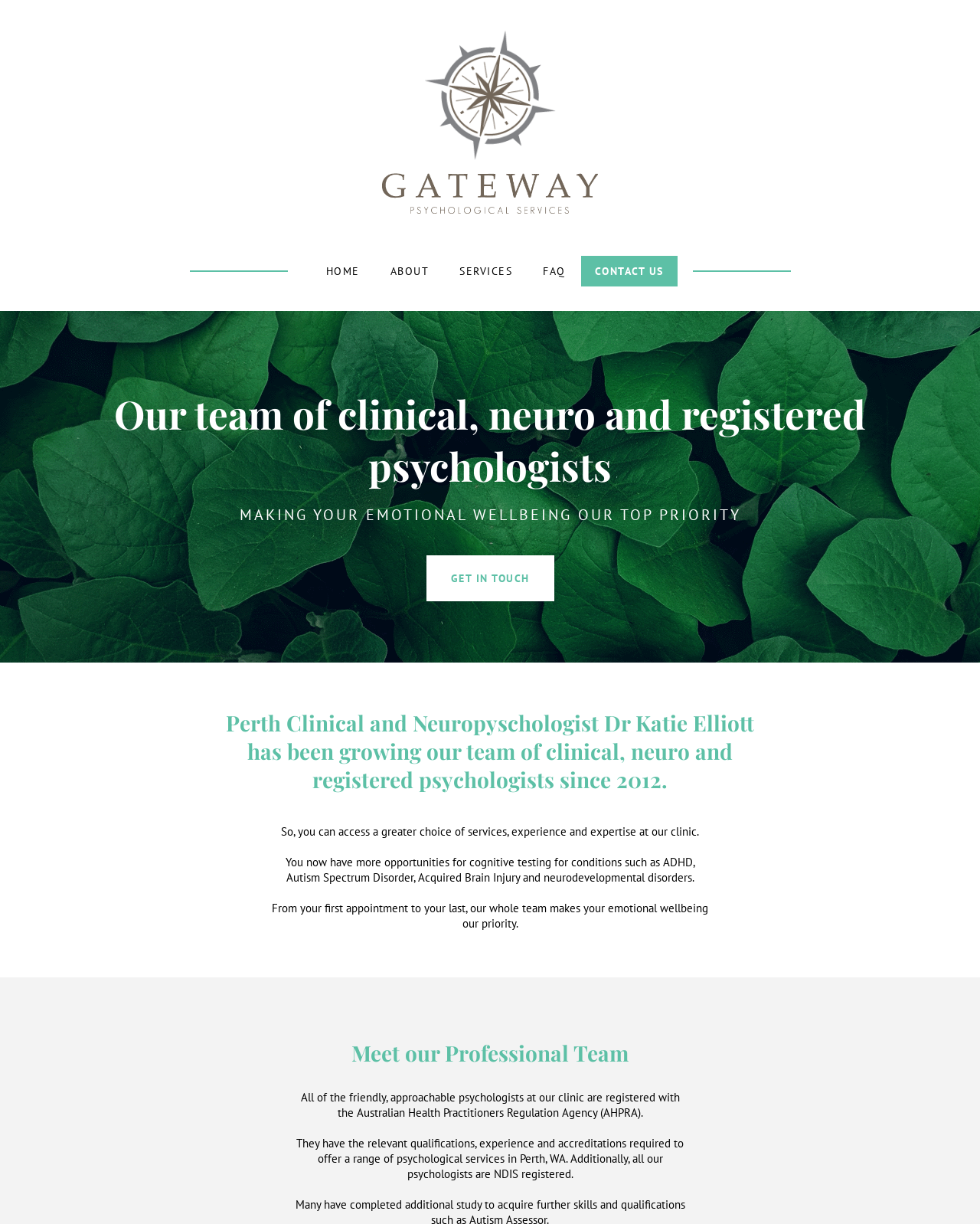What is the priority of the team?
Based on the image, respond with a single word or phrase.

Emotional wellbeing